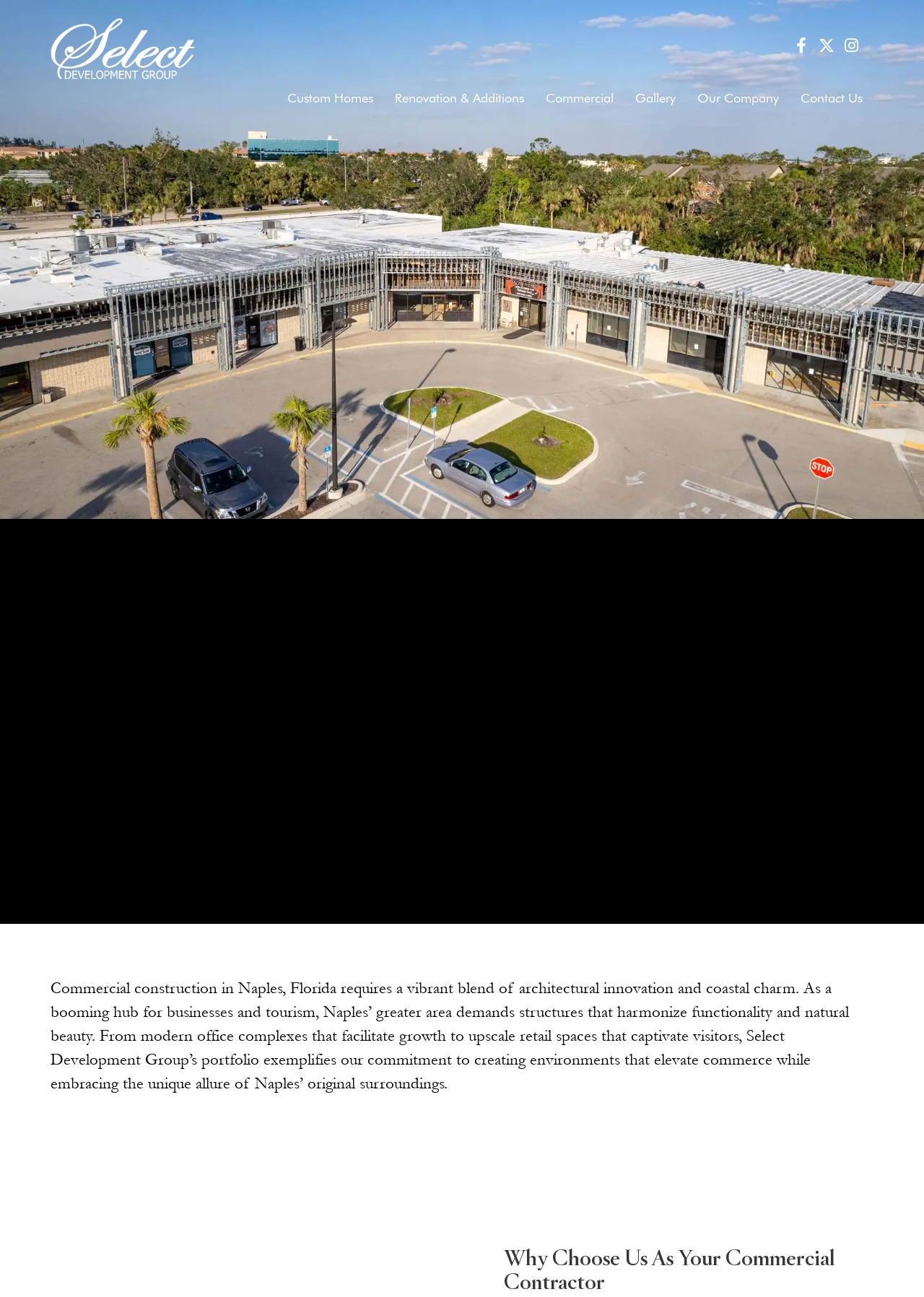Identify the bounding box coordinates for the element you need to click to achieve the following task: "Read about the company's profile". Provide the bounding box coordinates as four float numbers between 0 and 1, in the form [left, top, right, bottom].

[0.755, 0.048, 0.843, 0.104]